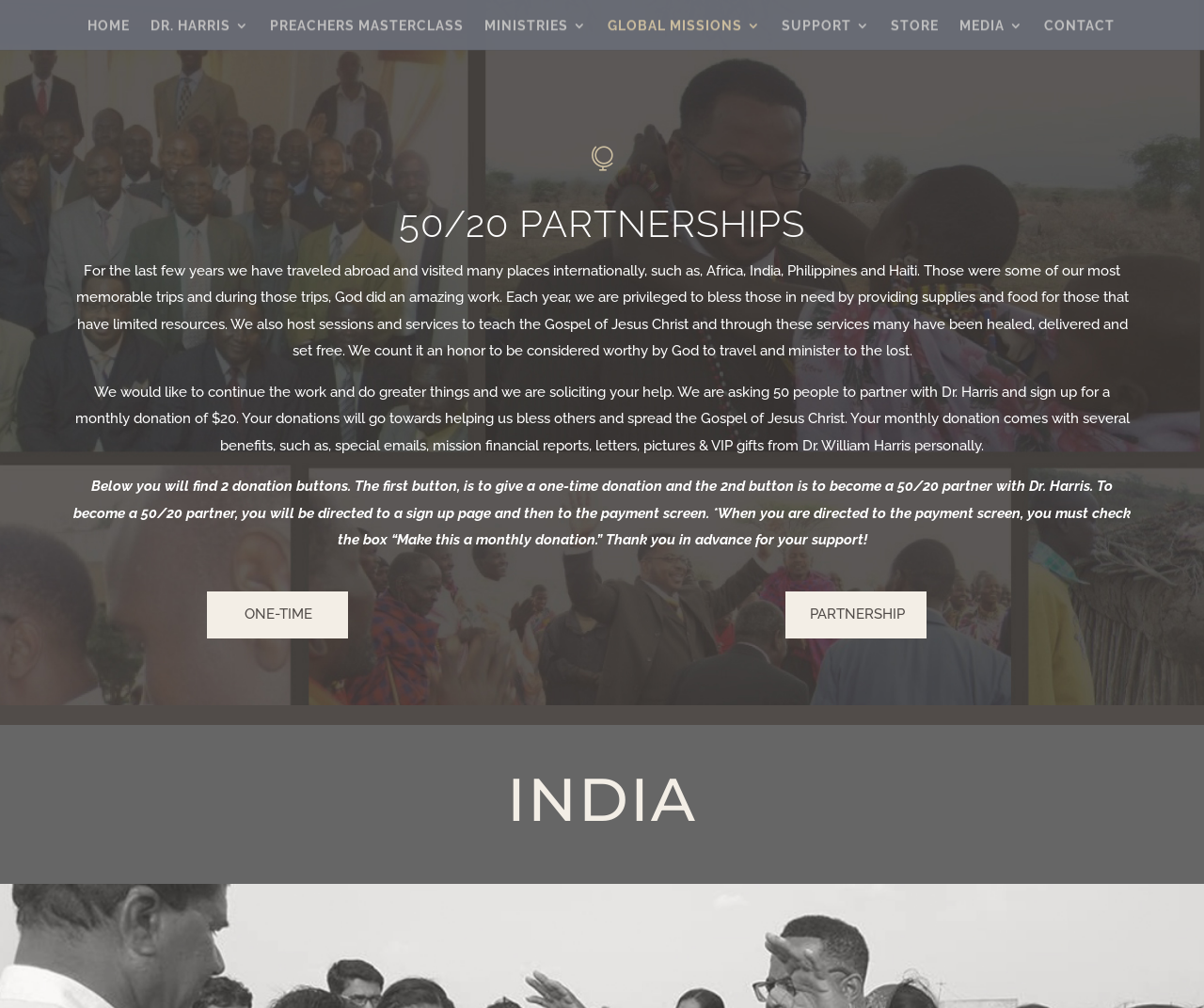Answer the question with a brief word or phrase:
What is the benefit of becoming a 50/20 partner?

Special emails and gifts